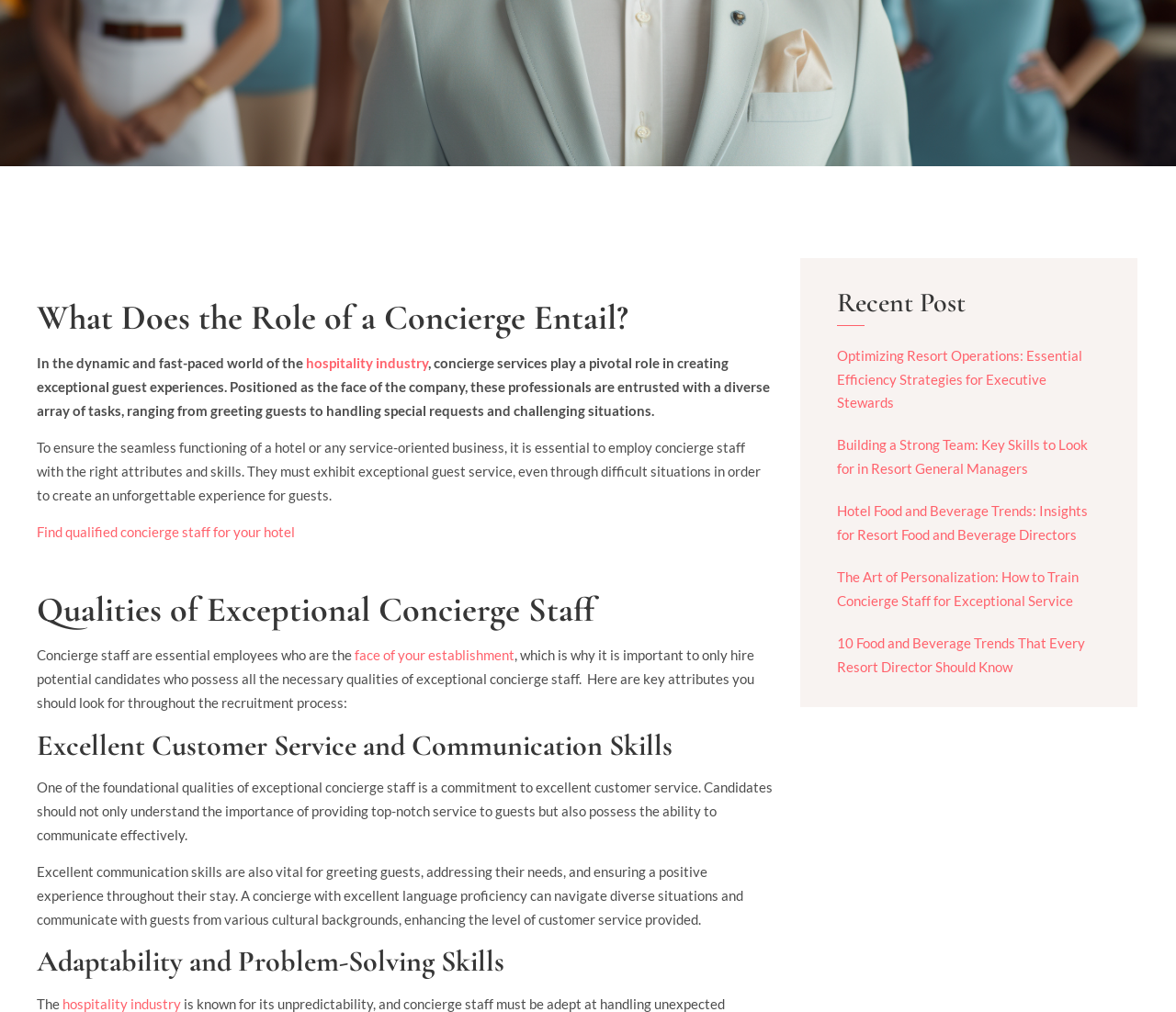Return the bounding box coordinates of the UI element that corresponds to this description: "hospitality industry". The coordinates must be given as four float numbers in the range of 0 and 1, [left, top, right, bottom].

[0.258, 0.35, 0.364, 0.366]